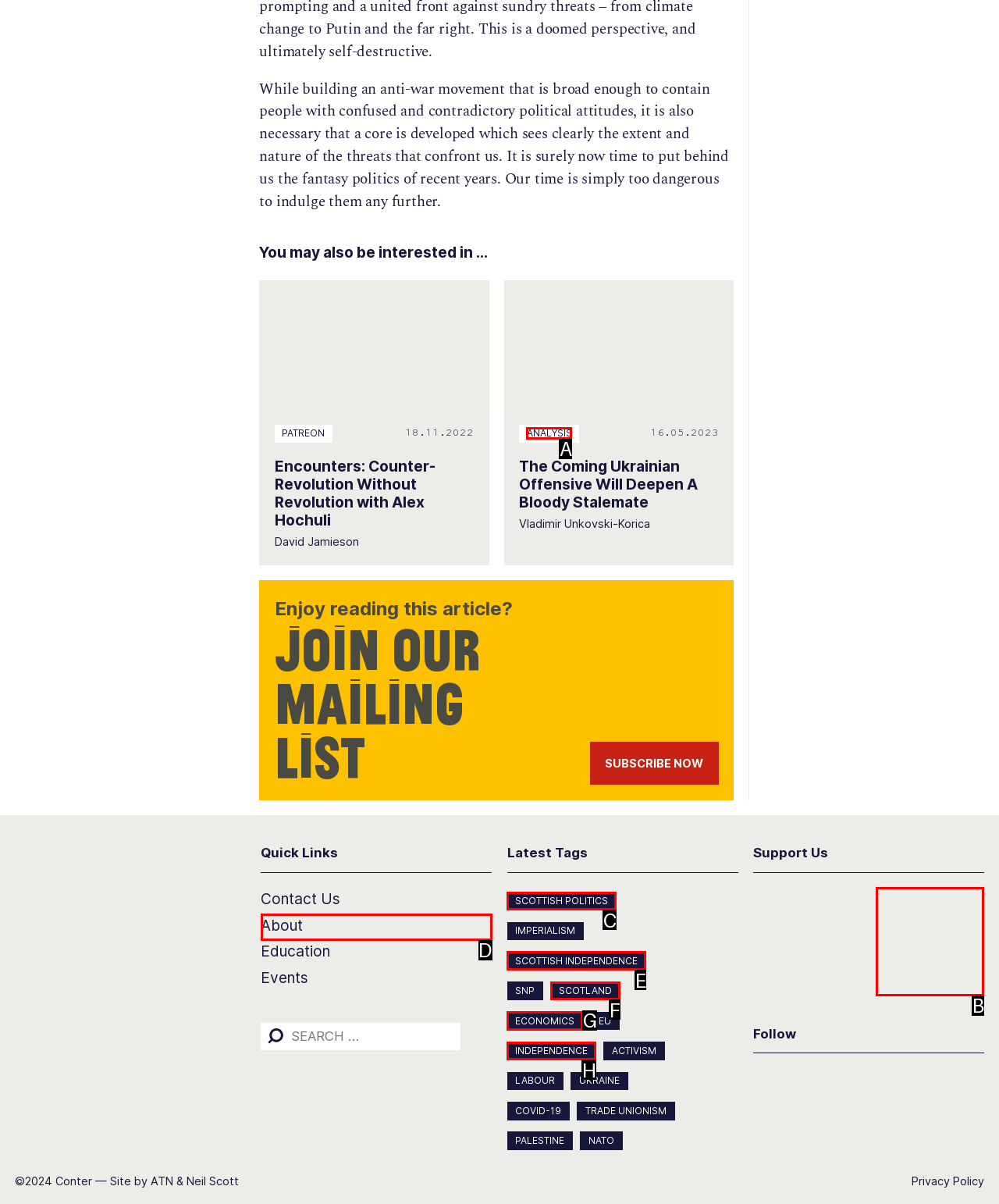Tell me which one HTML element I should click to complete the following instruction: Donate to Conter
Answer with the option's letter from the given choices directly.

B